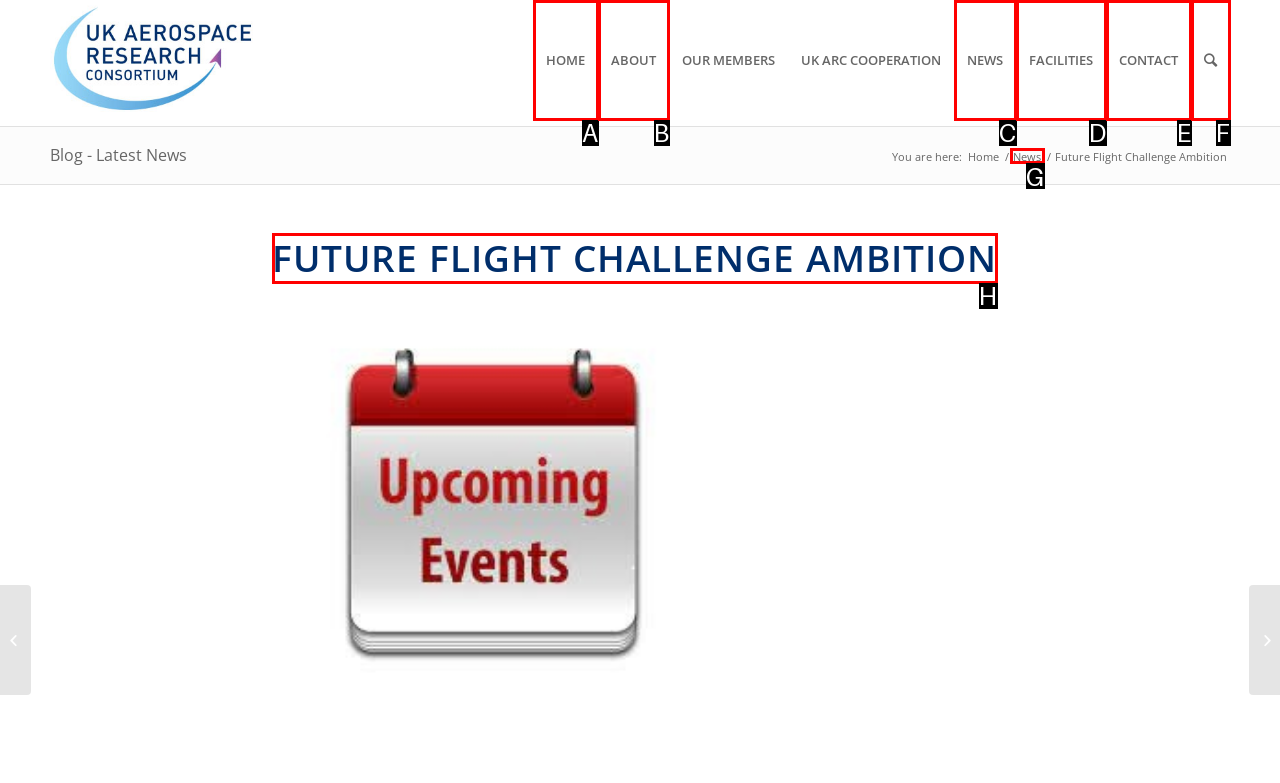From the description: ABOUT, select the HTML element that fits best. Reply with the letter of the appropriate option.

B